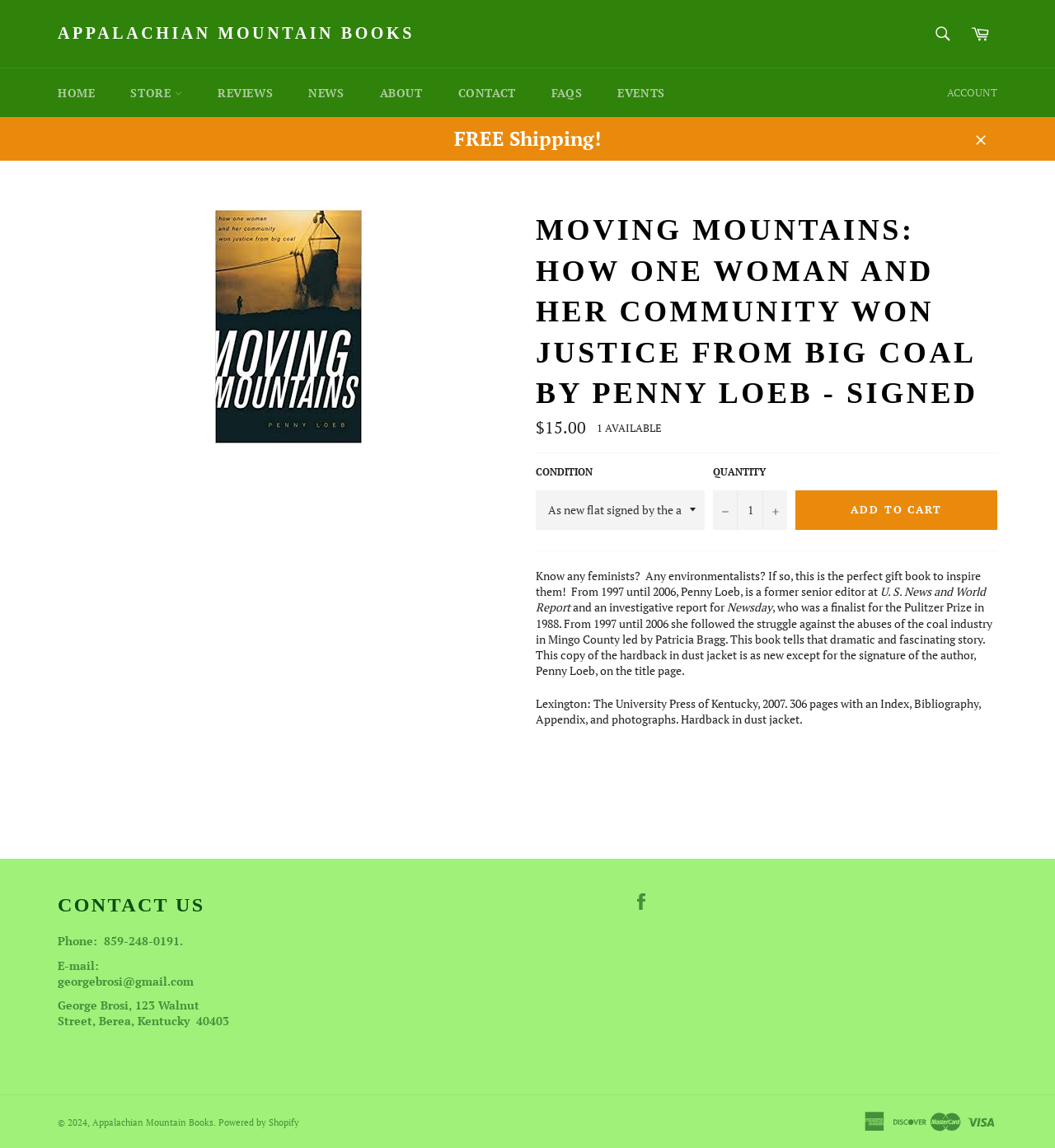From the image, can you give a detailed response to the question below:
What is the condition of the book?

I found the answer by looking at the book description, where it is mentioned that 'This copy of the hardback in dust jacket is as new except for the signature of the author, Penny Loeb, on the title page'.